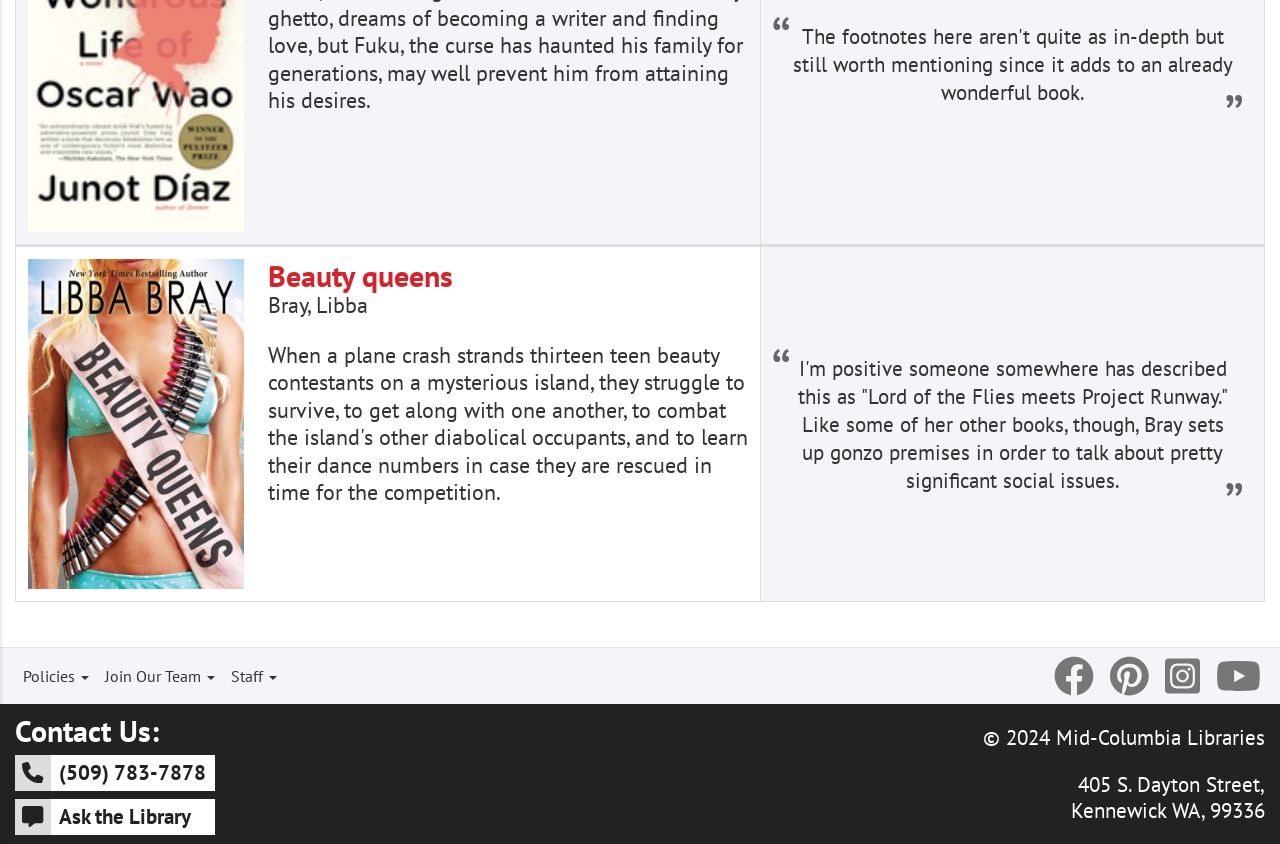Refer to the screenshot and answer the following question in detail:
What is the title of the book being described?

The title of the book being described is 'Beauty queens', which can be inferred from the link and heading elements with the same text content.